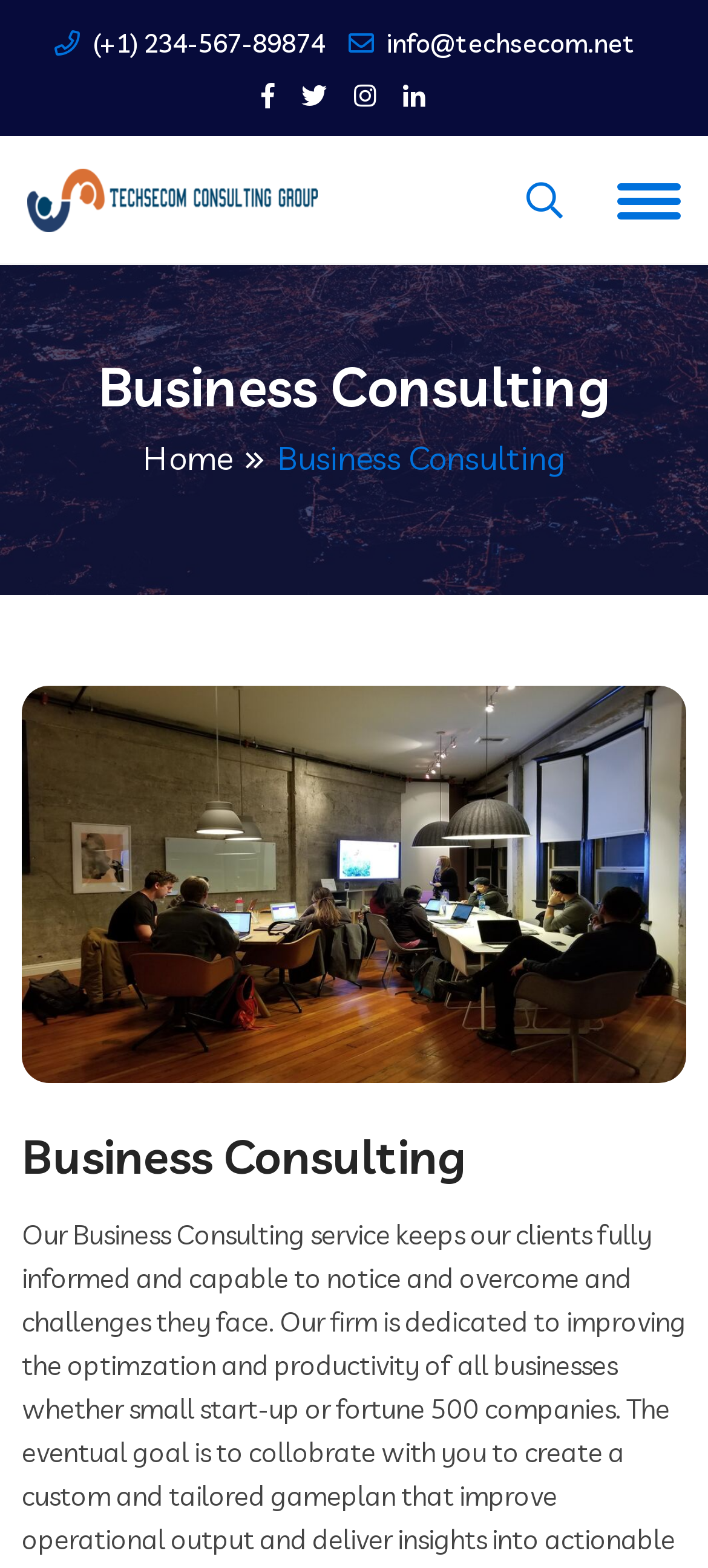Specify the bounding box coordinates (top-left x, top-left y, bottom-right x, bottom-right y) of the UI element in the screenshot that matches this description: Home

[0.203, 0.277, 0.328, 0.31]